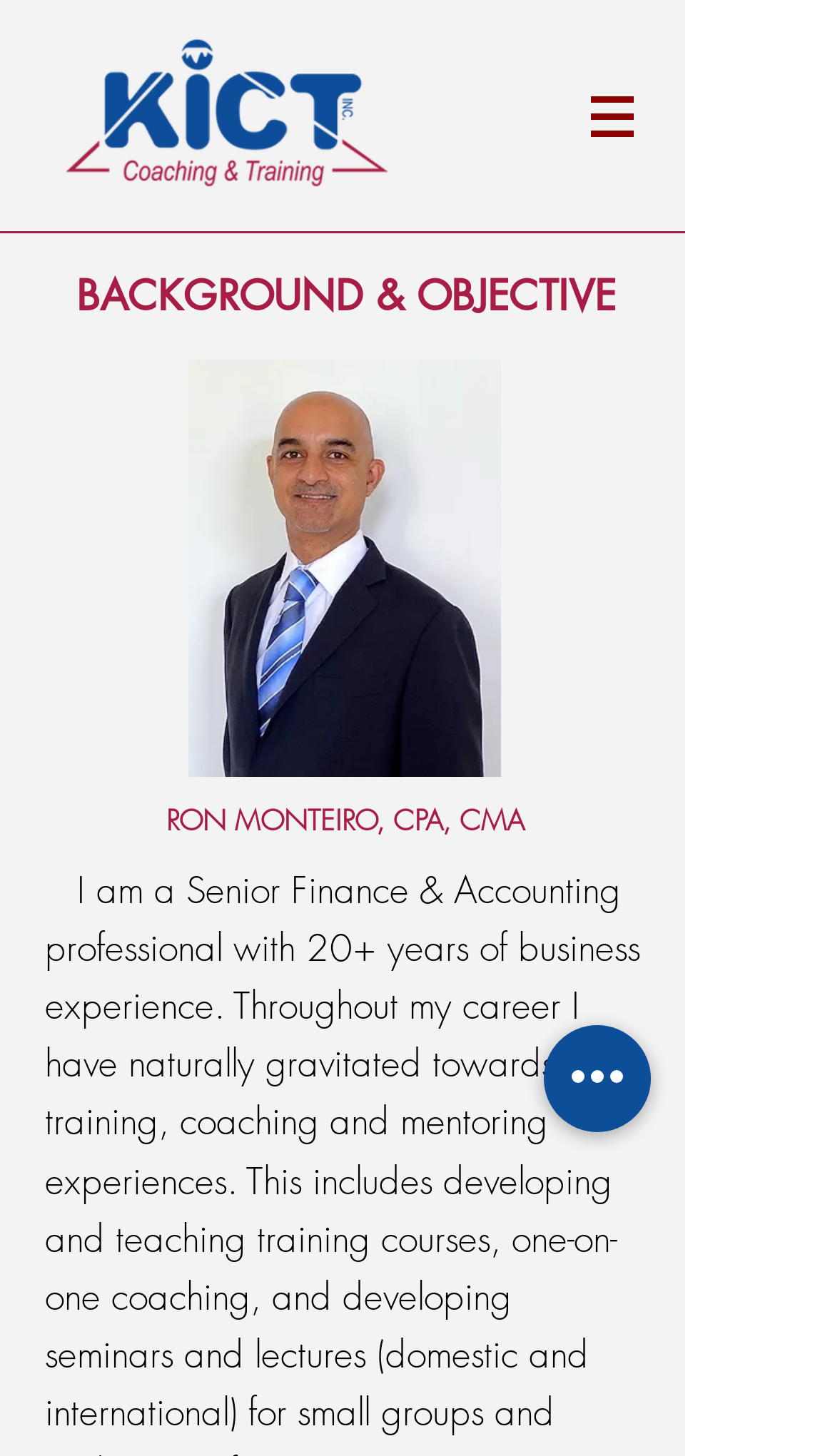Give a concise answer using only one word or phrase for this question:
What is the purpose of the 'Quick actions' button?

Unknown